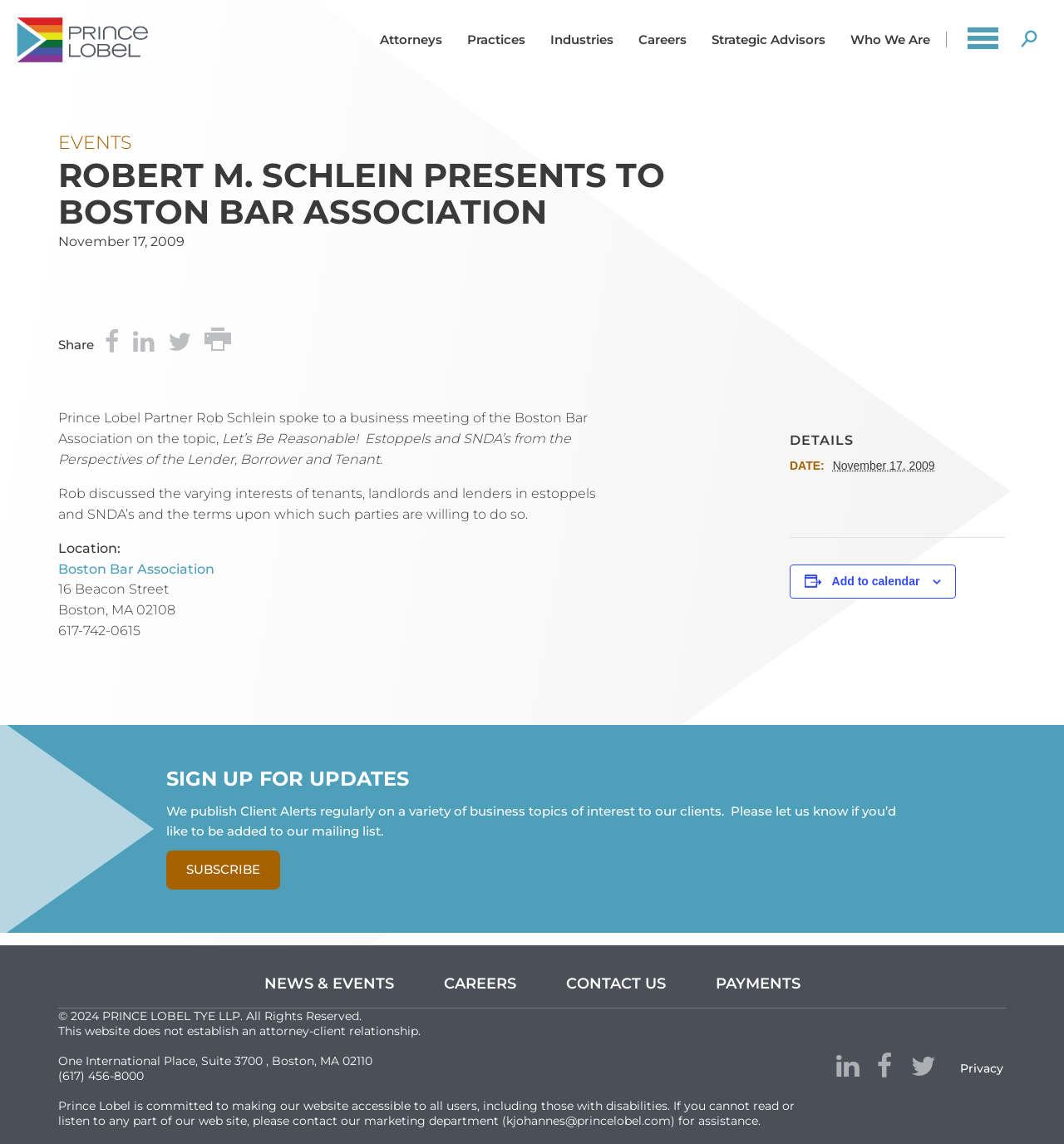What is the name of the law firm? Analyze the screenshot and reply with just one word or a short phrase.

Prince Lobel Tye LLP